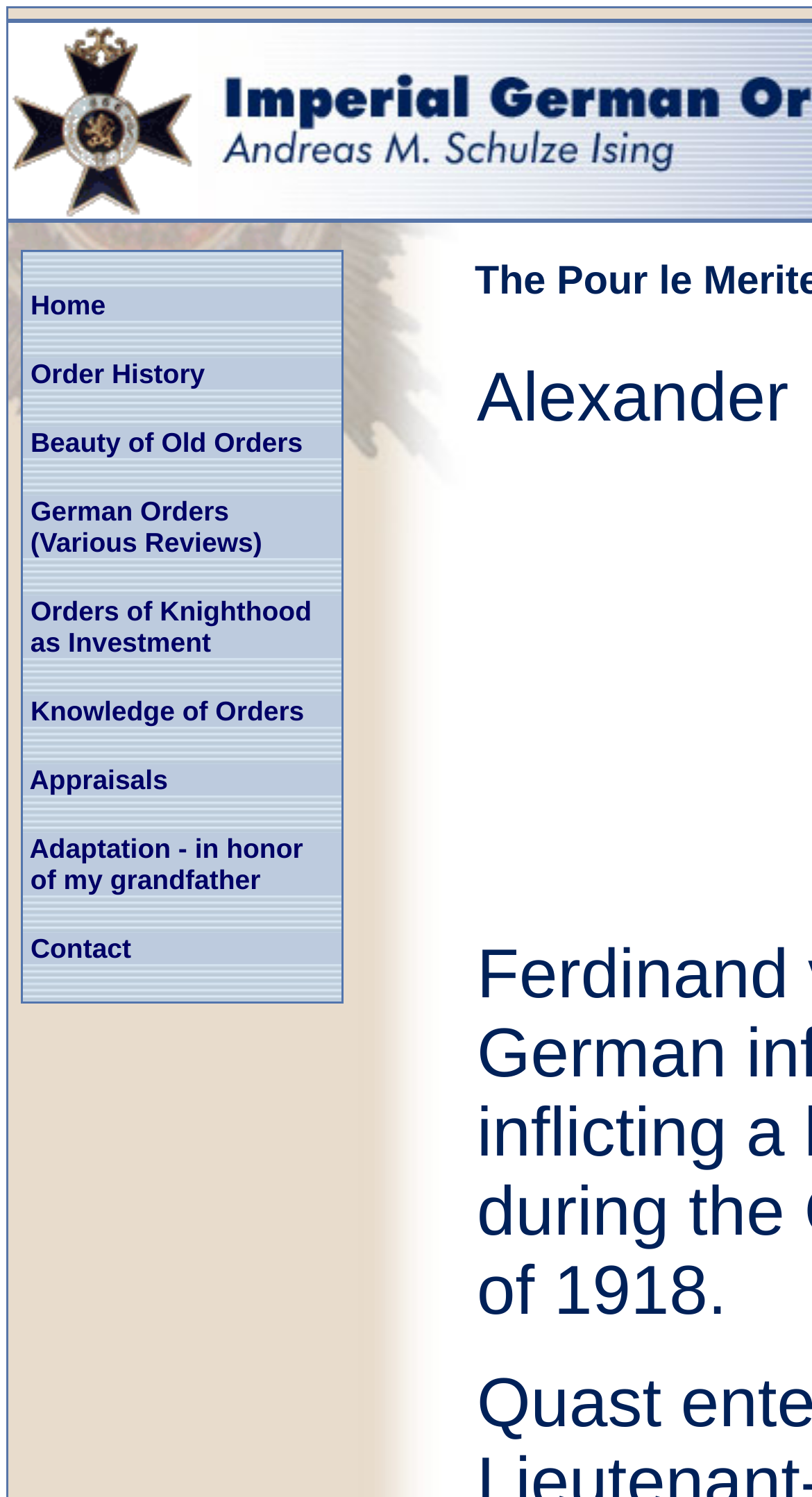Please give a one-word or short phrase response to the following question: 
Are there any images on the webpage?

Yes